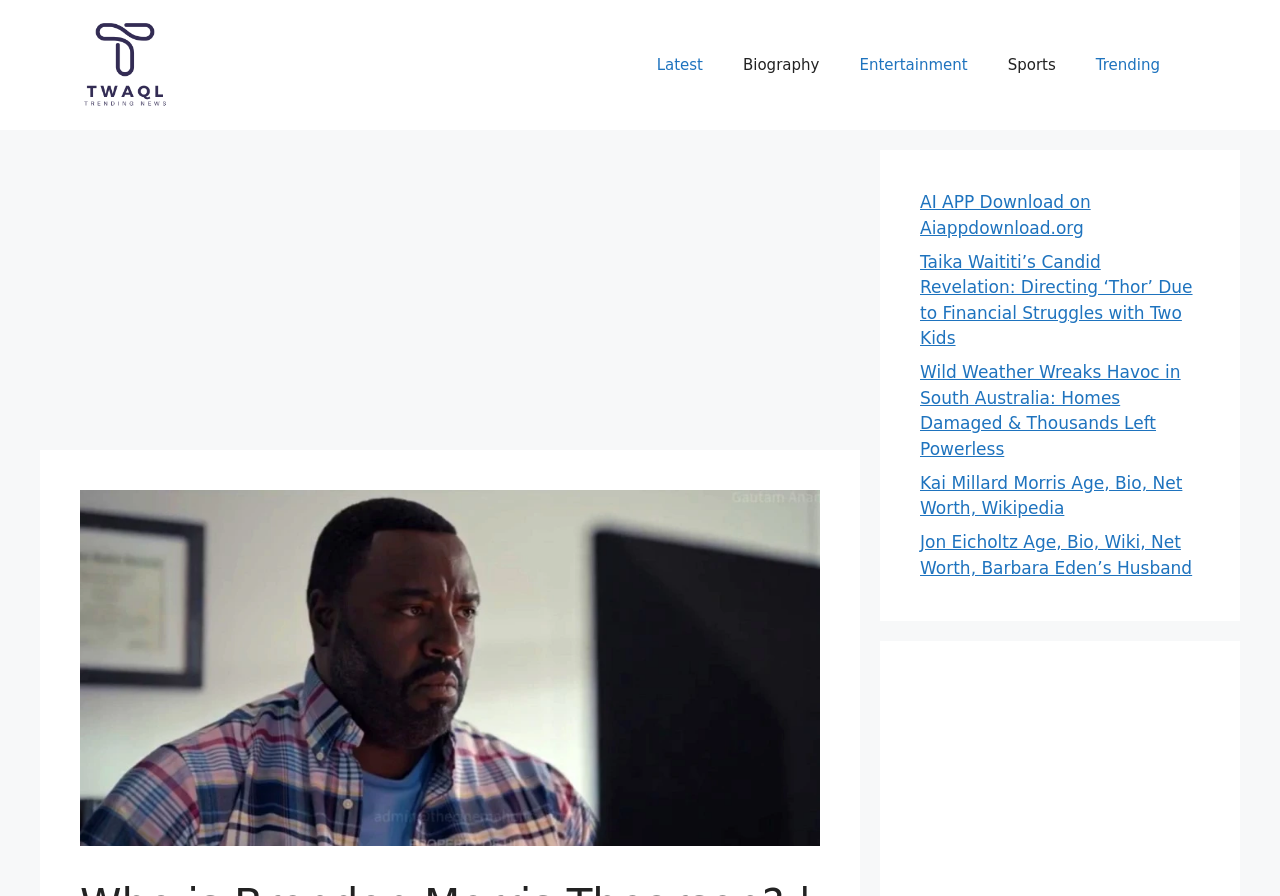Determine the bounding box of the UI element mentioned here: "aria-label="Advertisement" name="aswift_1" title="Advertisement"". The coordinates must be in the format [left, top, right, bottom] with values ranging from 0 to 1.

[0.031, 0.167, 0.672, 0.48]